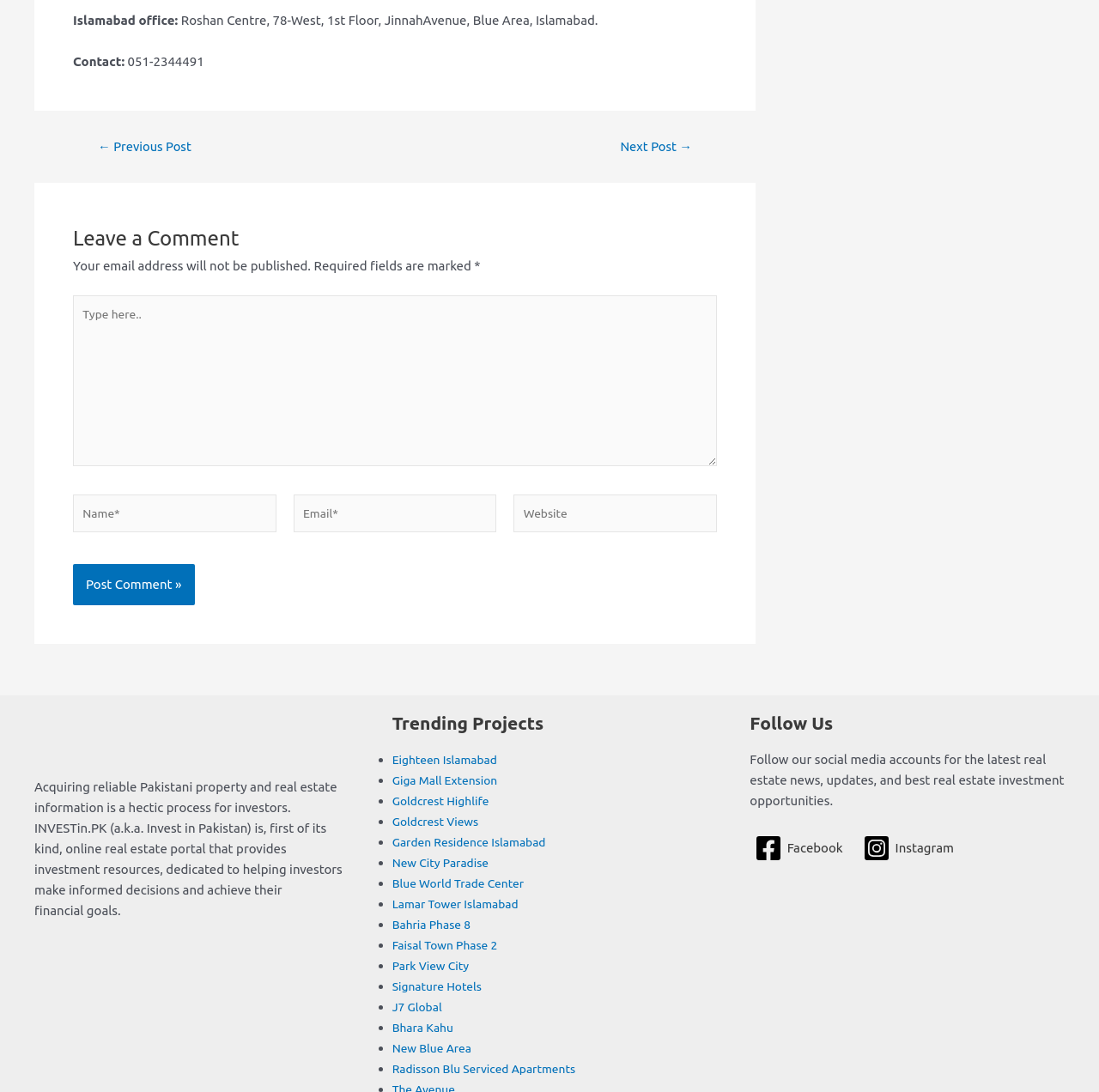Locate the bounding box coordinates of the element that should be clicked to execute the following instruction: "Click the 'Next Post →' link".

[0.538, 0.127, 0.647, 0.14]